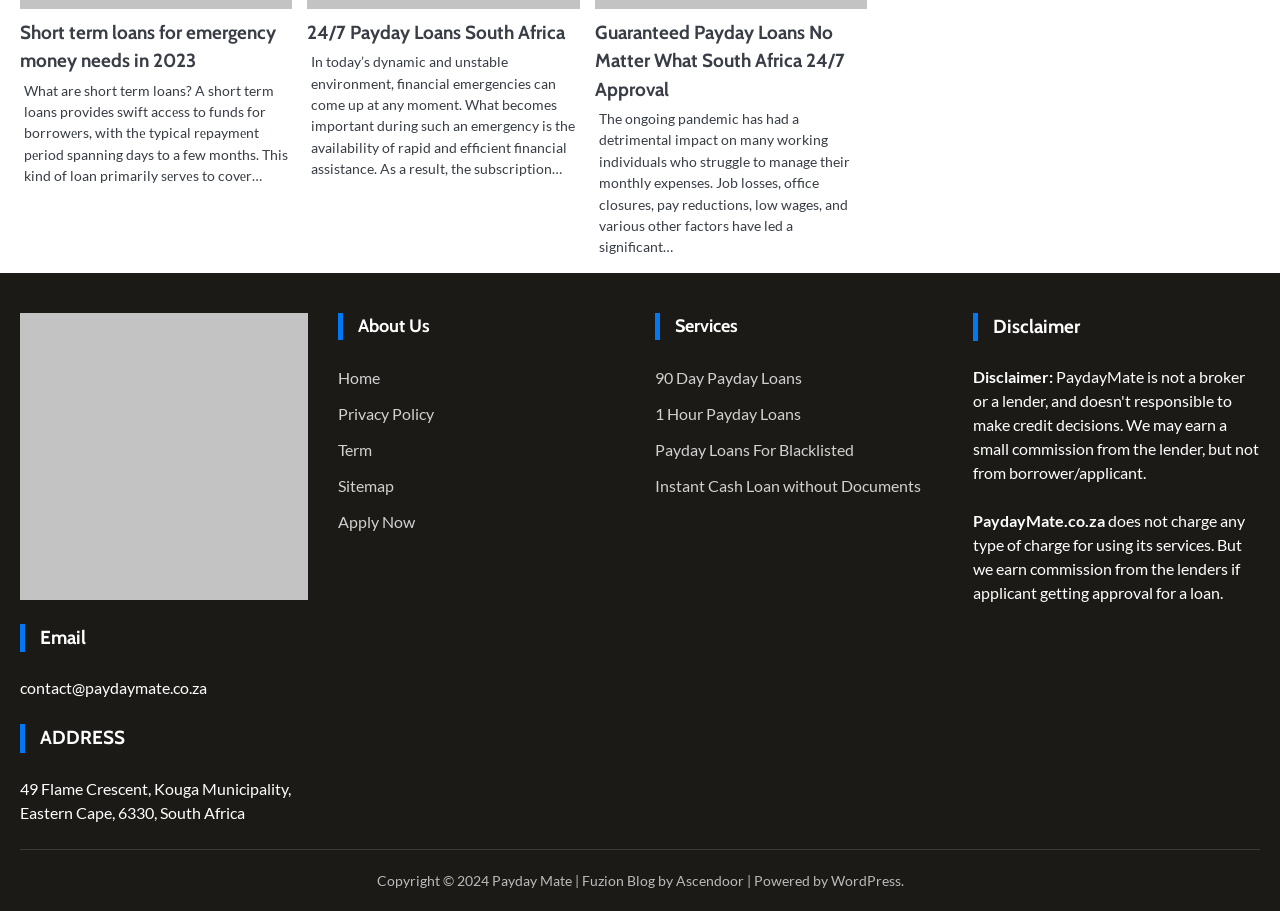Specify the bounding box coordinates of the element's area that should be clicked to execute the given instruction: "Click on 'Guaranteed Payday Loans No Matter What South Africa 24/7 Approval'". The coordinates should be four float numbers between 0 and 1, i.e., [left, top, right, bottom].

[0.465, 0.023, 0.66, 0.111]